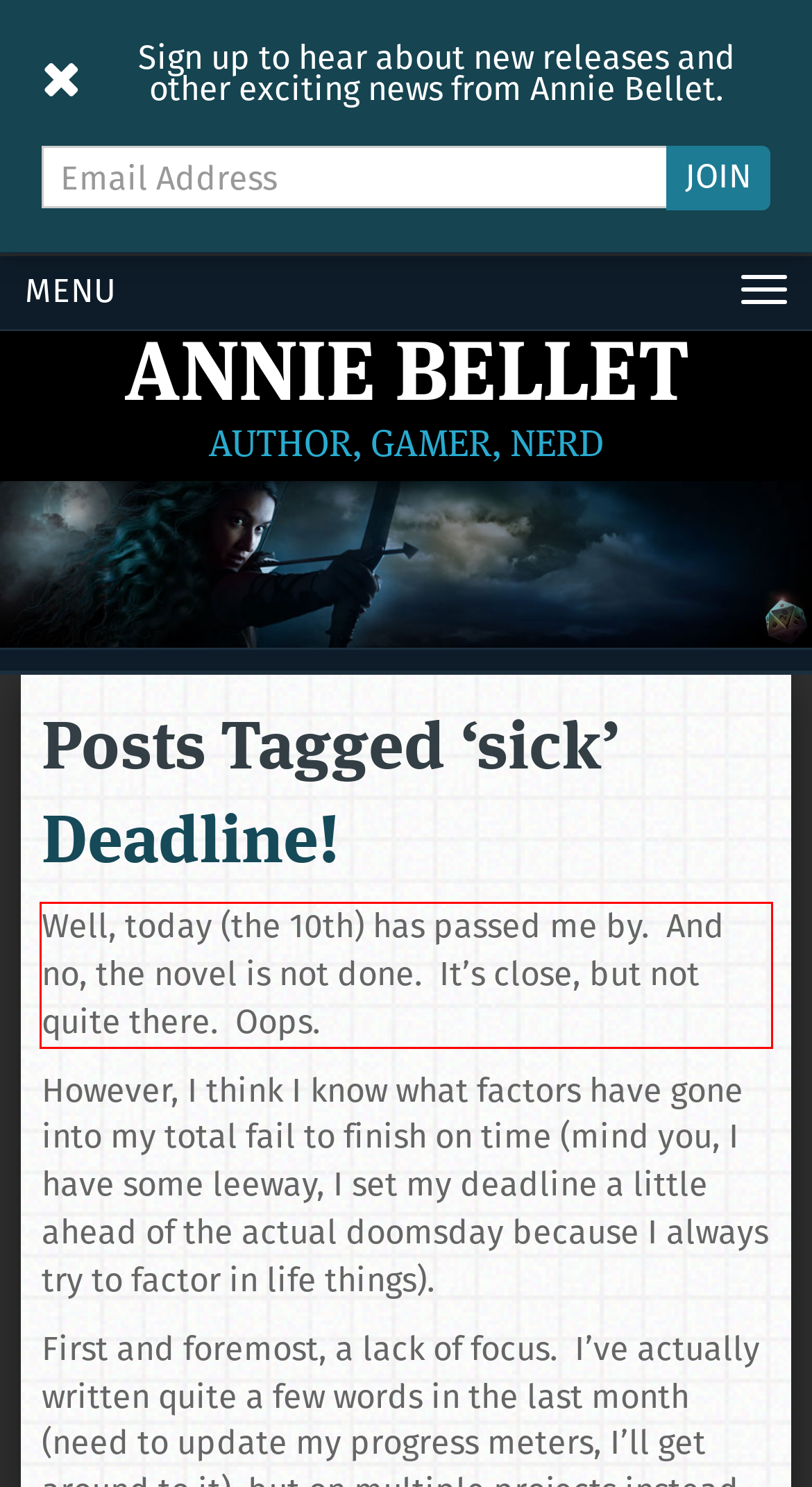Please perform OCR on the text content within the red bounding box that is highlighted in the provided webpage screenshot.

Well, today (the 10th) has passed me by. And no, the novel is not done. It’s close, but not quite there. Oops.